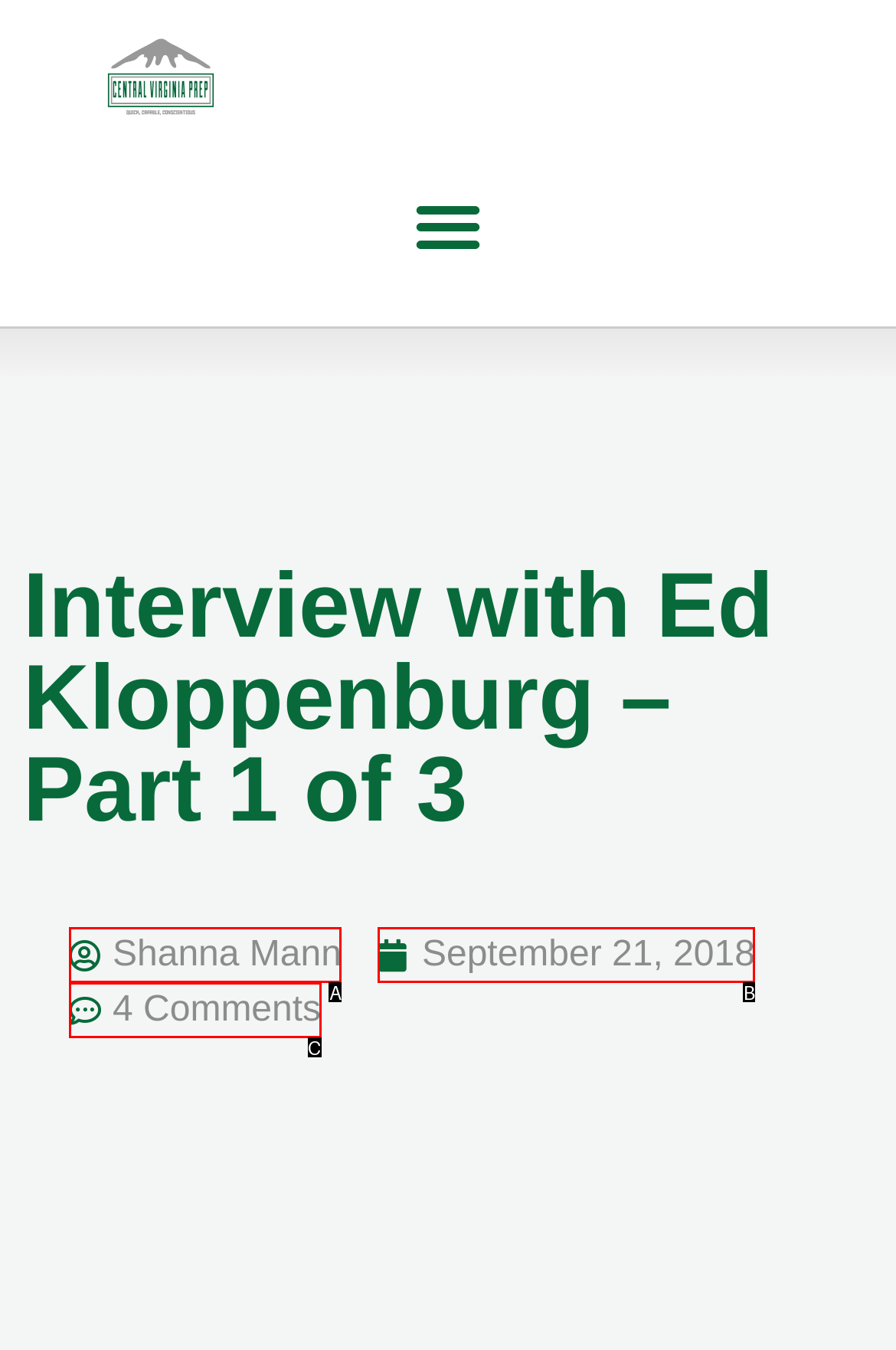Find the option that fits the given description: September 21, 2018
Answer with the letter representing the correct choice directly.

B